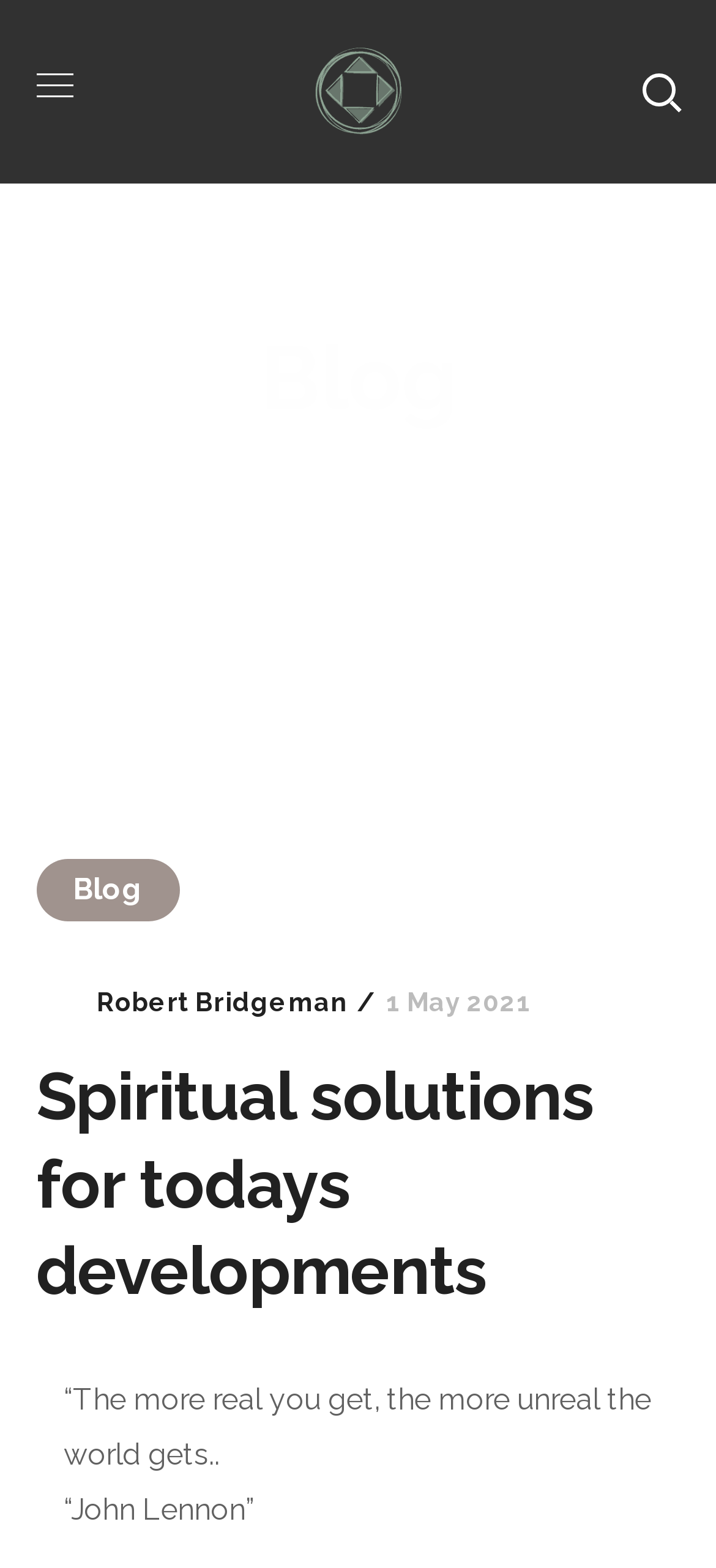Describe all visible elements and their arrangement on the webpage.

The webpage is about spiritual solutions for today's developments by Robert Bridgeman. At the top left, there is a logo image with the text "Logo groen Robert Bridgeman". To the right of the logo, there is a button with no text. Below the logo, there are three navigation links: "Home" on the left, "Blog" in the middle, and another "Blog" link to the right. 

The main title "Spiritual Solutions For Todays Developments" is located below the navigation links, spanning almost the entire width of the page. Below the title, there are three links: "Blog" on the left, "Robert Bridgeman" in the middle, and a date "1 May 2021" to the right. 

Further down, there is a heading that repeats the title "Spiritual solutions for todays developments". Below the heading, there is a quote "“The more real you get, the more unreal the world gets.”, and below the quote, there is an attribution "“John Lennon”".